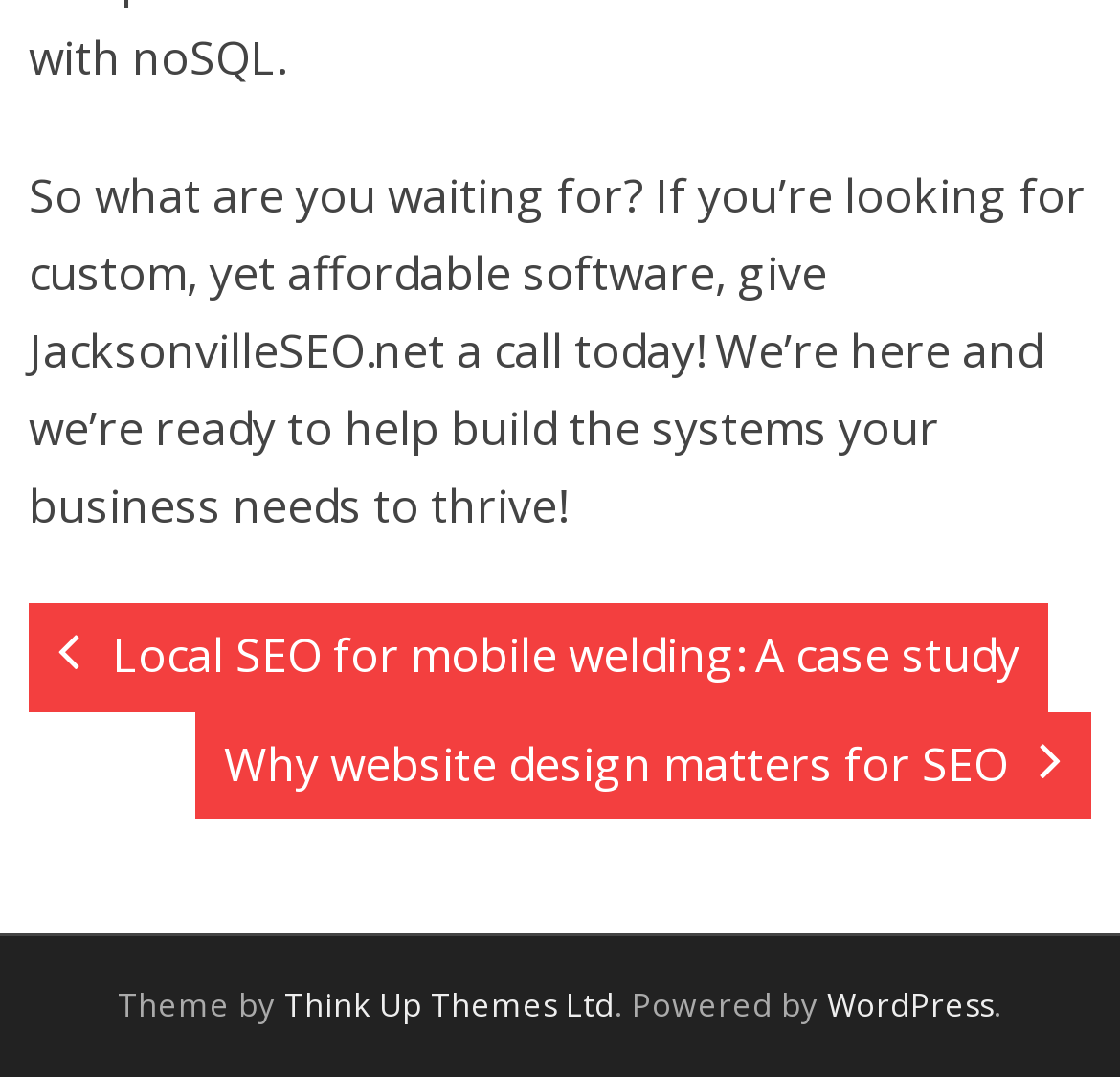Using the webpage screenshot, find the UI element described by WordPress. Provide the bounding box coordinates in the format (top-left x, top-left y, bottom-right x, bottom-right y), ensuring all values are floating point numbers between 0 and 1.

[0.738, 0.912, 0.887, 0.952]